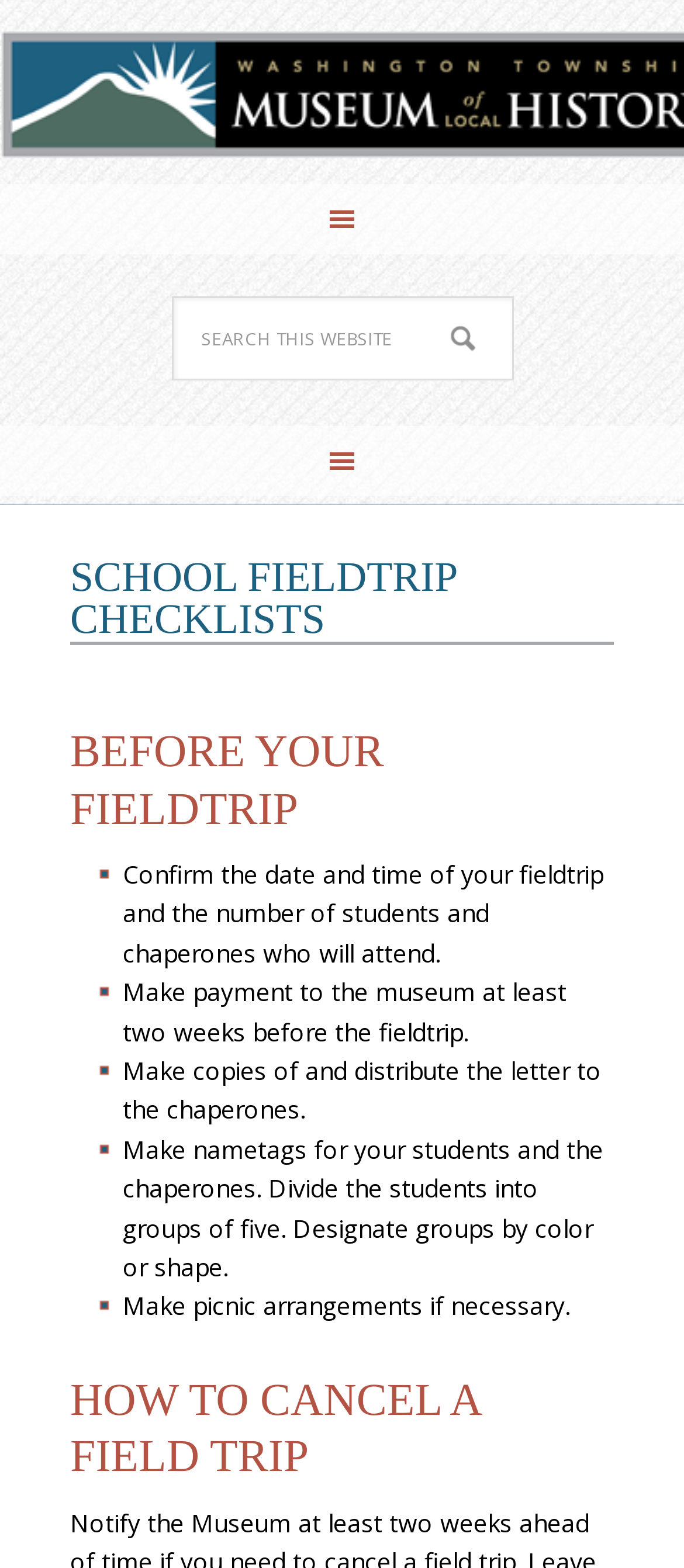What is the first step before a fieldtrip?
From the screenshot, supply a one-word or short-phrase answer.

Confirm date and time